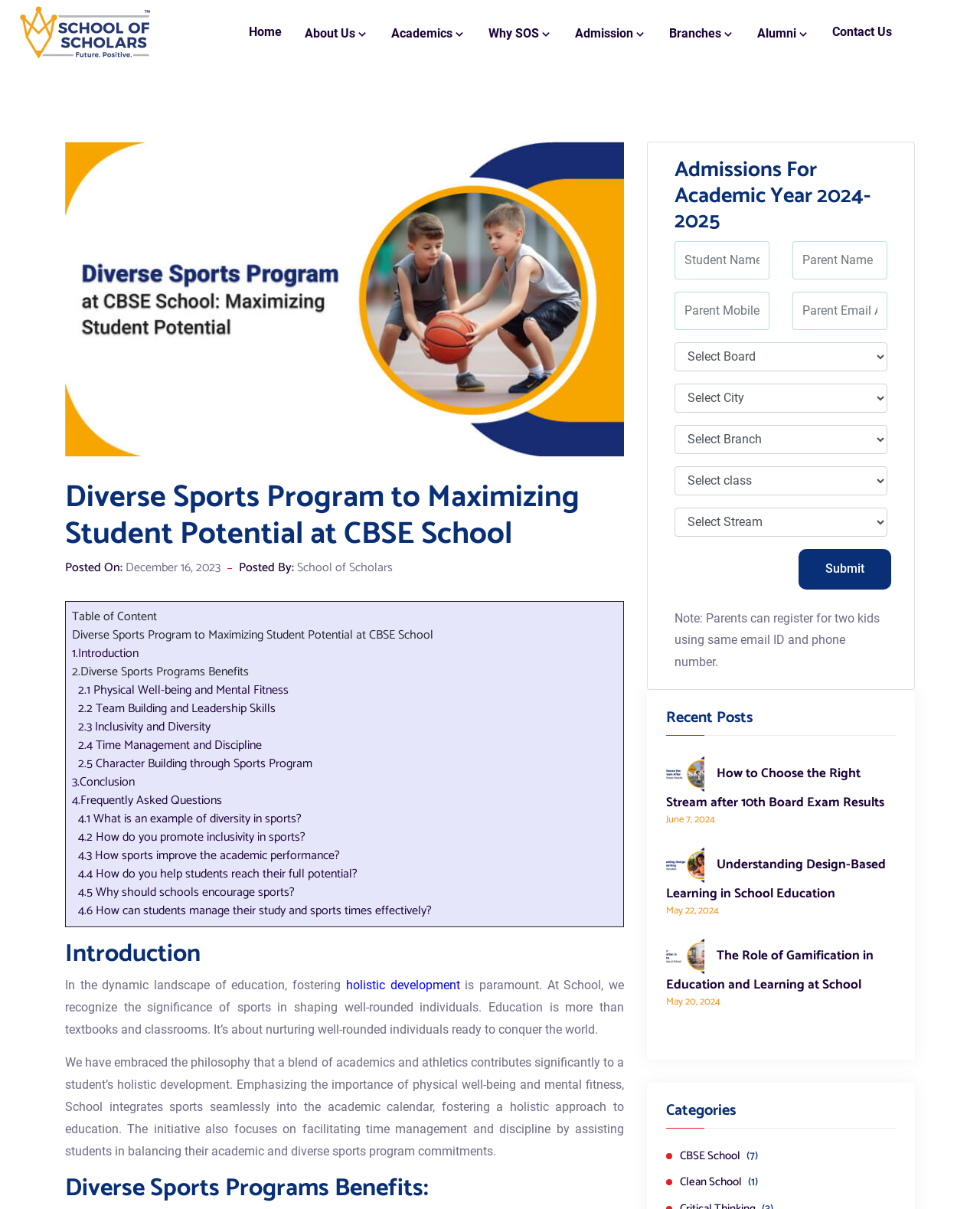Respond to the following question with a brief word or phrase:
How many FAQs are listed?

6